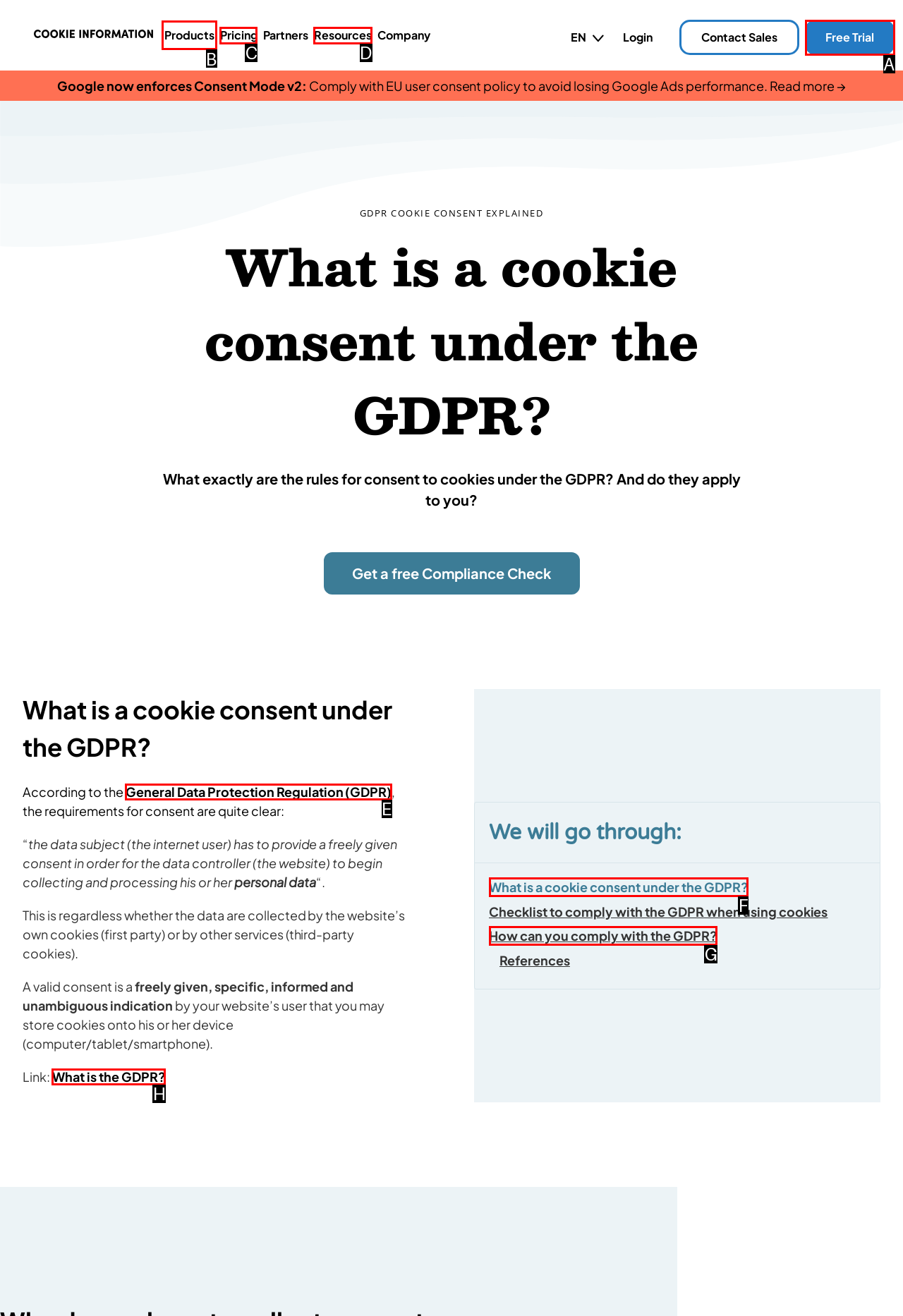Which HTML element should be clicked to perform the following task: Click the 'Products' link
Reply with the letter of the appropriate option.

B